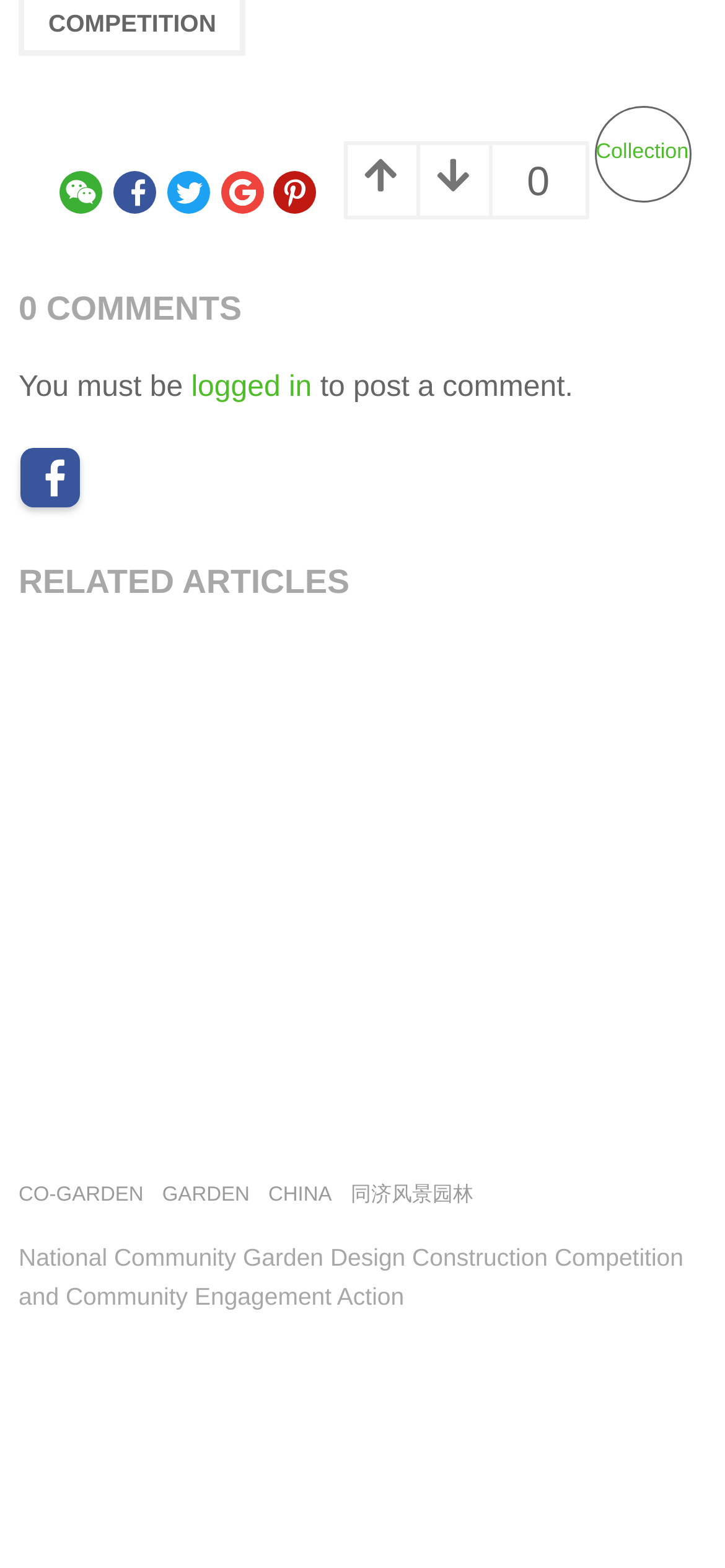Identify the bounding box coordinates of the area you need to click to perform the following instruction: "Read National Community Garden Design Construction Competition and Community Engagement Action".

[0.026, 0.407, 0.974, 0.736]